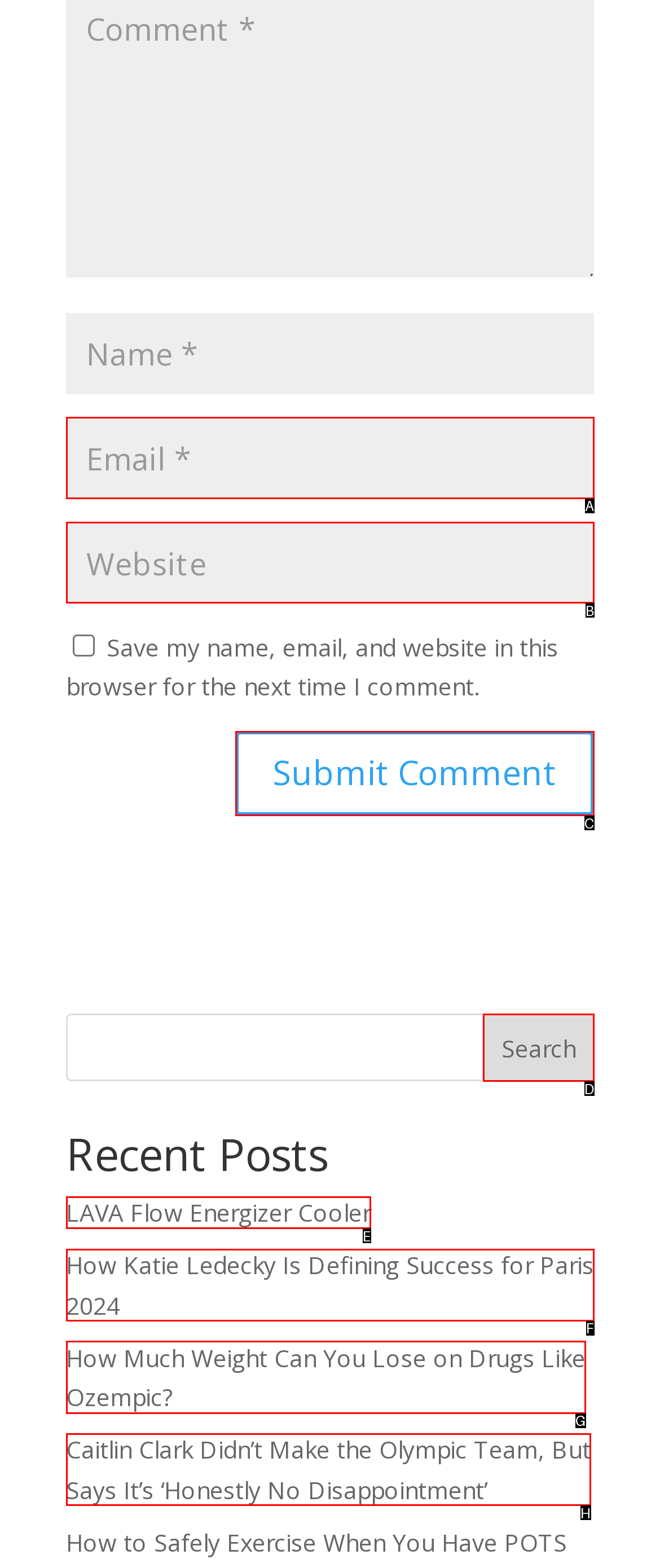Point out the HTML element I should click to achieve the following task: Type your email Provide the letter of the selected option from the choices.

A